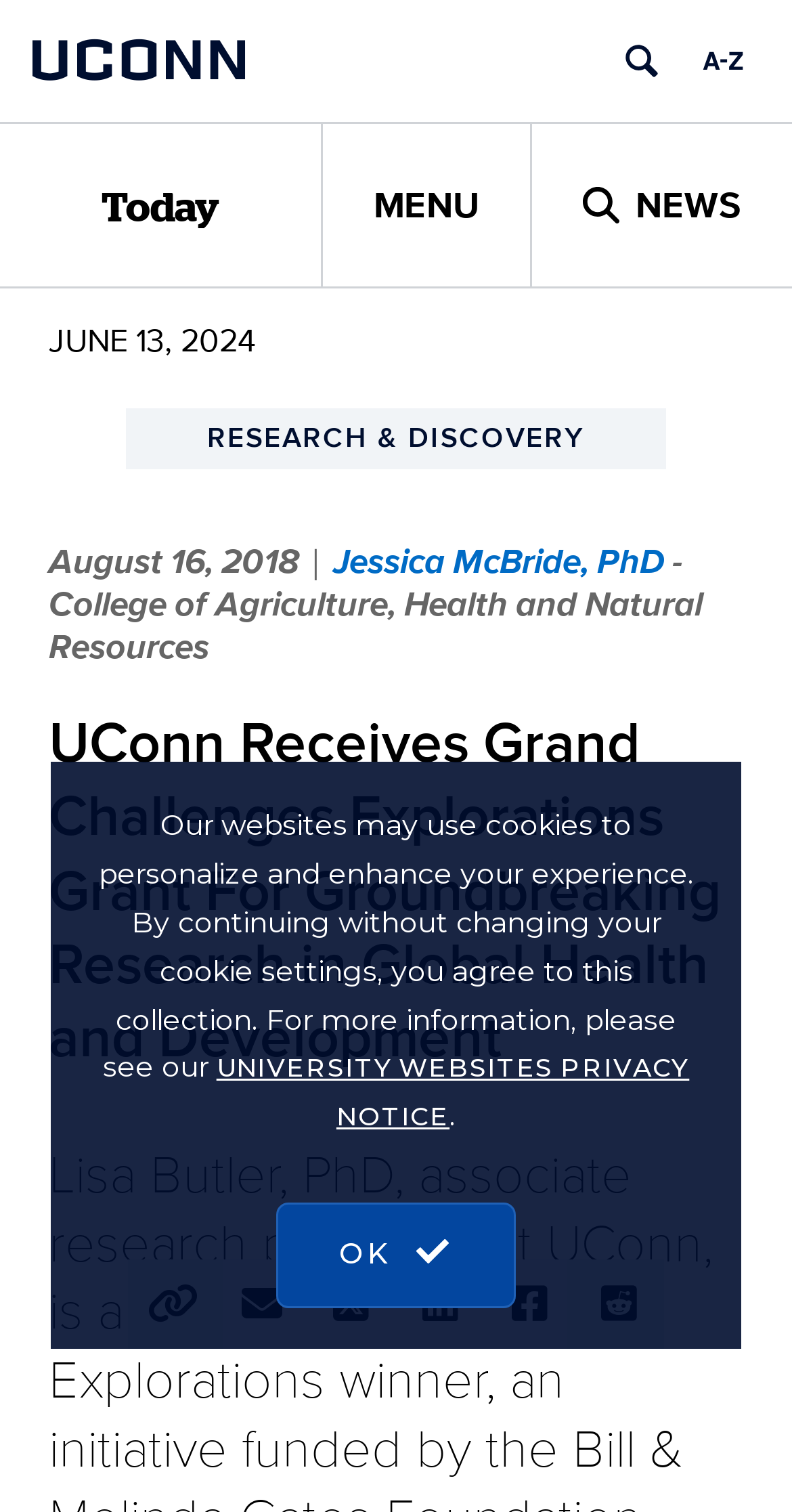Locate the bounding box coordinates of the area where you should click to accomplish the instruction: "Read about accommodation in Venice".

None